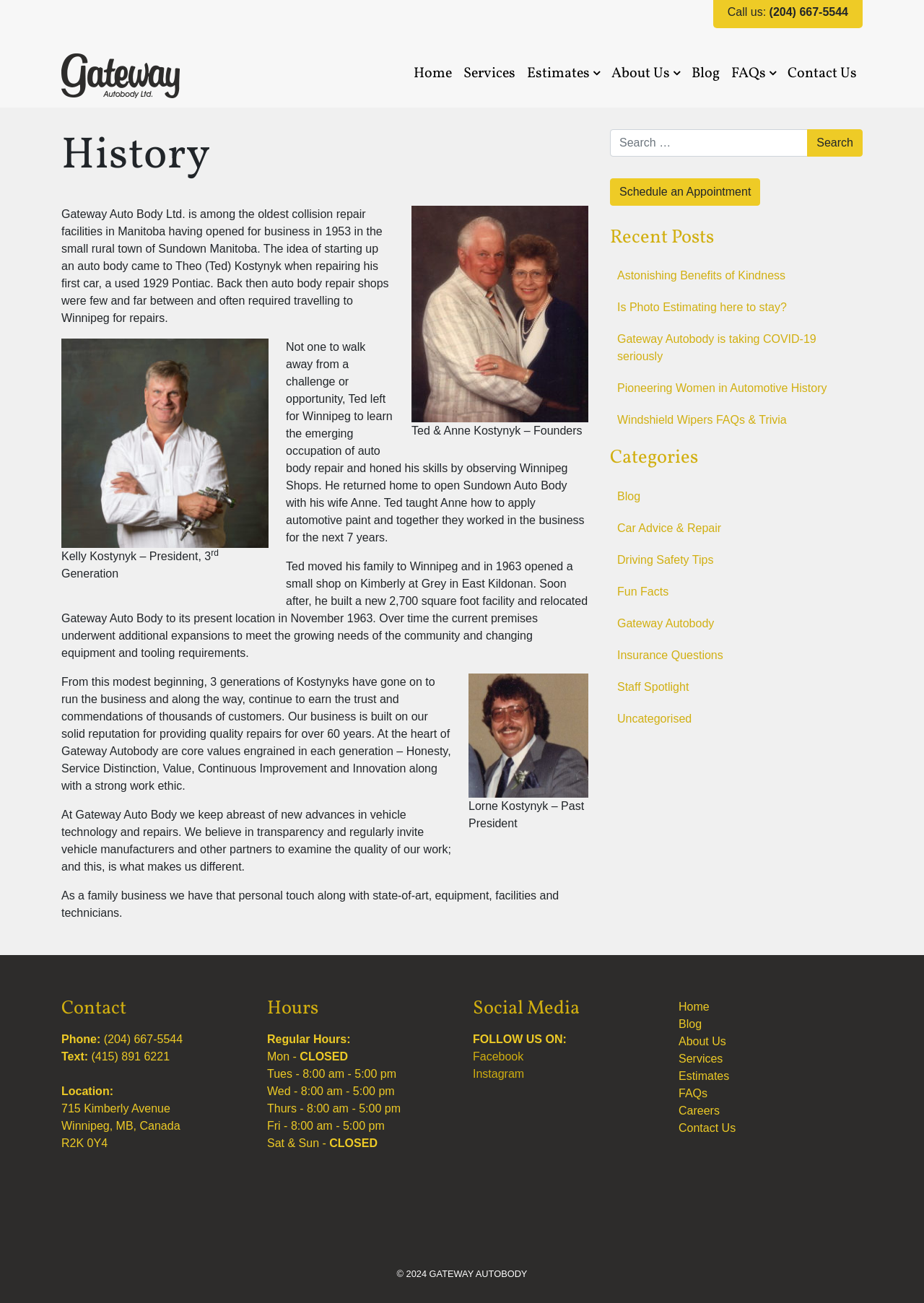Could you find the bounding box coordinates of the clickable area to complete this instruction: "Click the 'Schedule an Appointment' link"?

[0.66, 0.137, 0.823, 0.158]